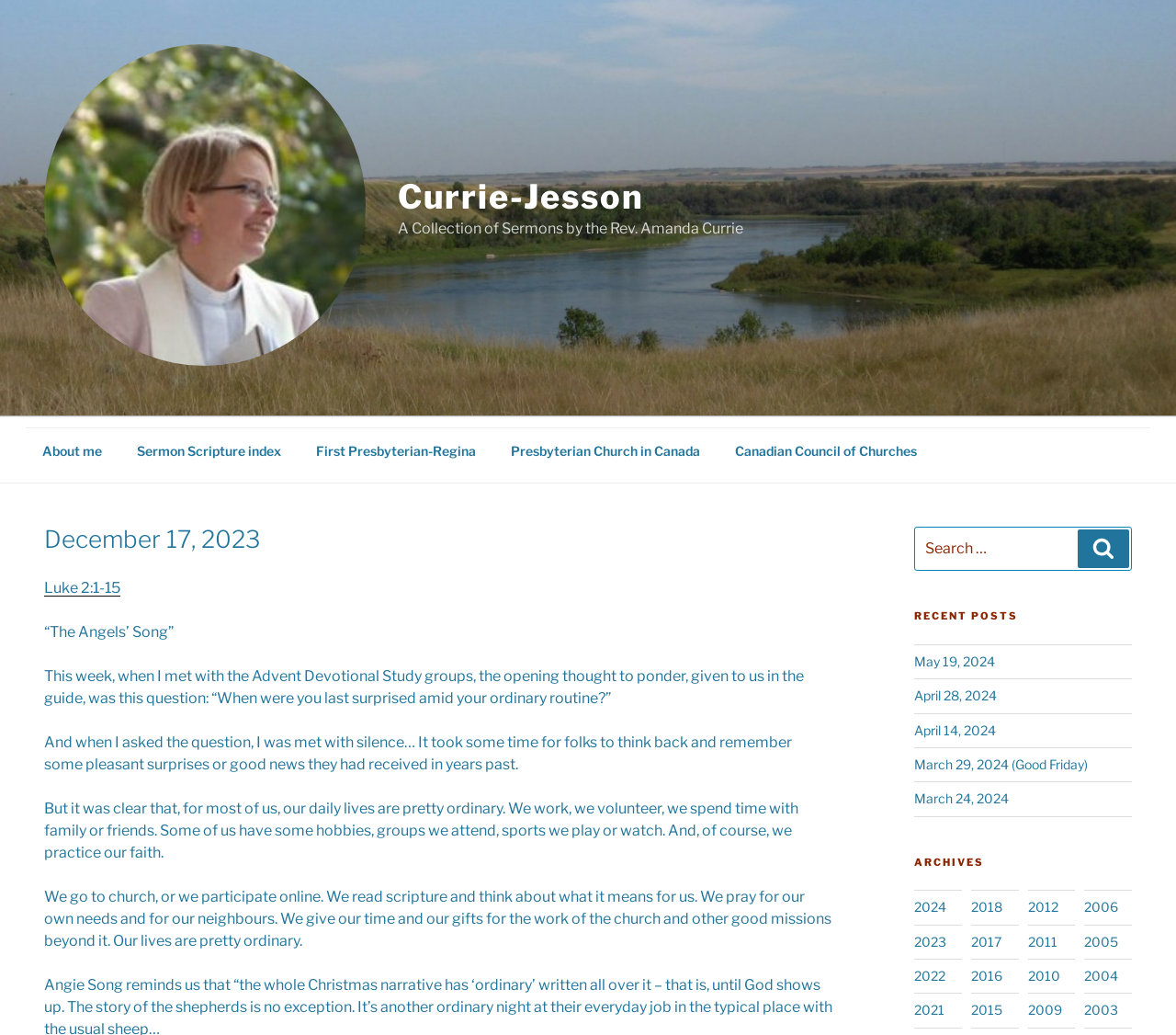Kindly determine the bounding box coordinates for the clickable area to achieve the given instruction: "Click on the 'Luke 2:1-15' link".

[0.038, 0.559, 0.102, 0.576]